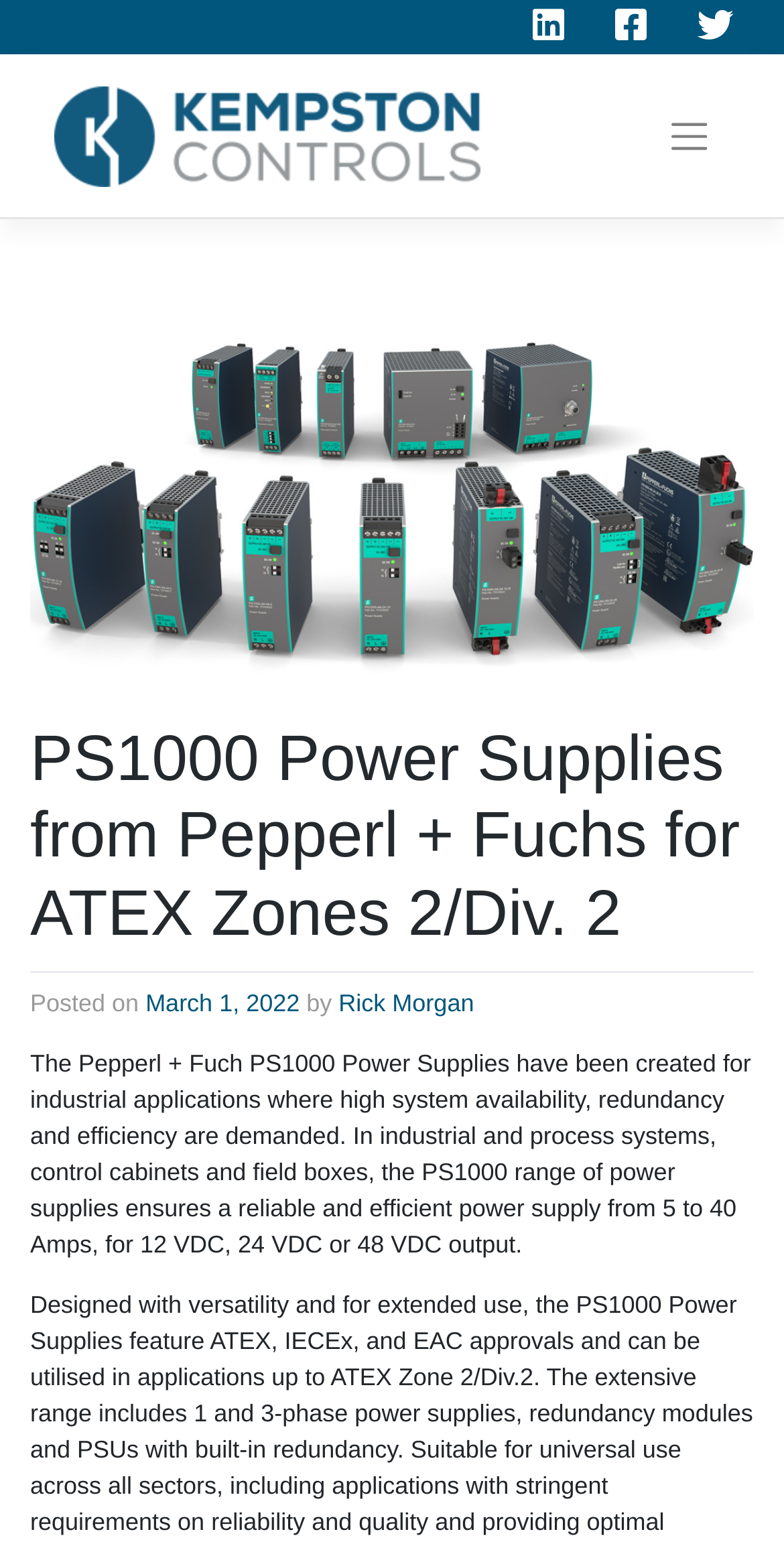Based on the element description "aria-label="Toggle navigation"", predict the bounding box coordinates of the UI element.

[0.827, 0.069, 0.931, 0.106]